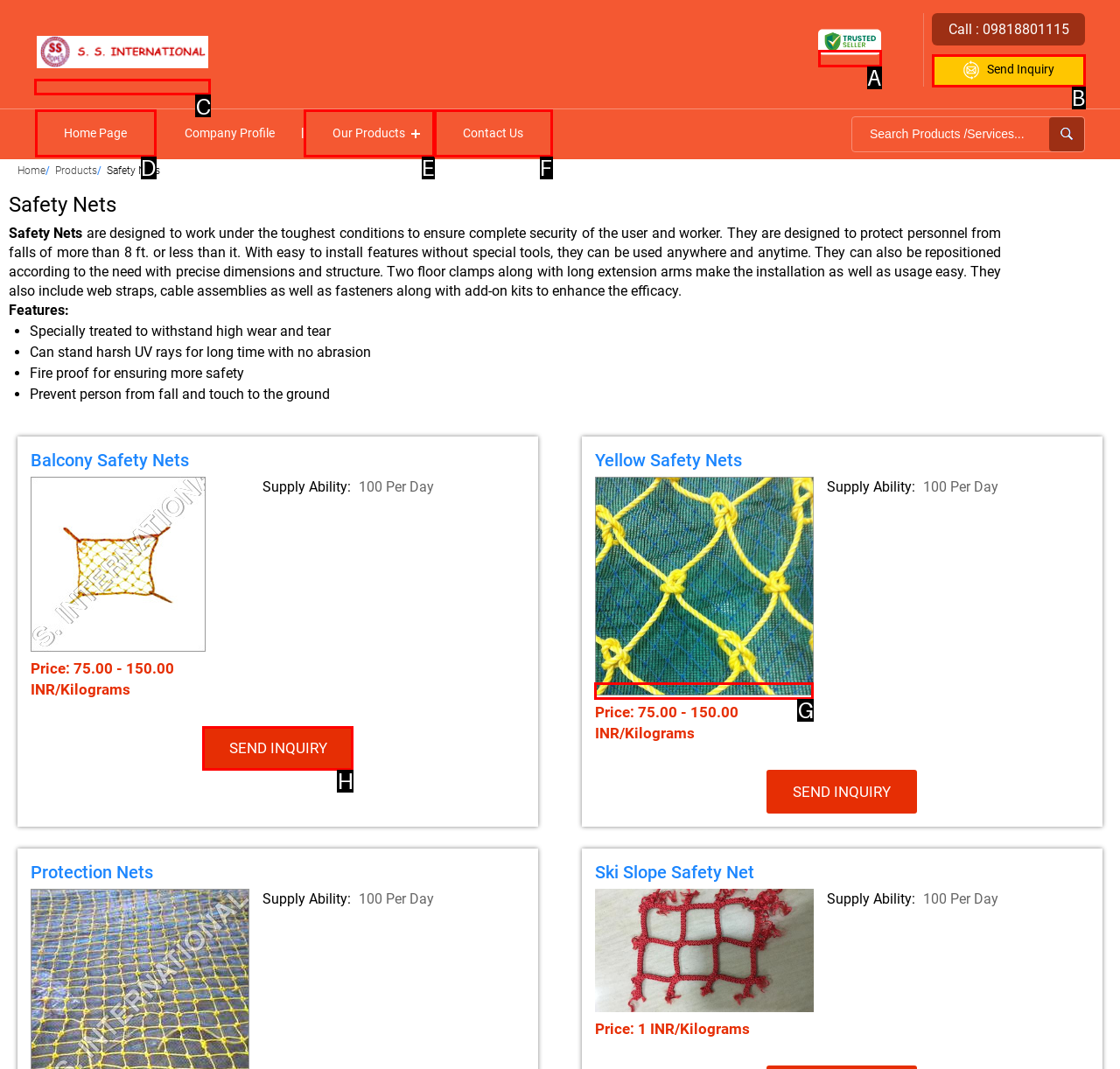To achieve the task: Click the 'S. S. INTERNATIONAL' link, indicate the letter of the correct choice from the provided options.

C